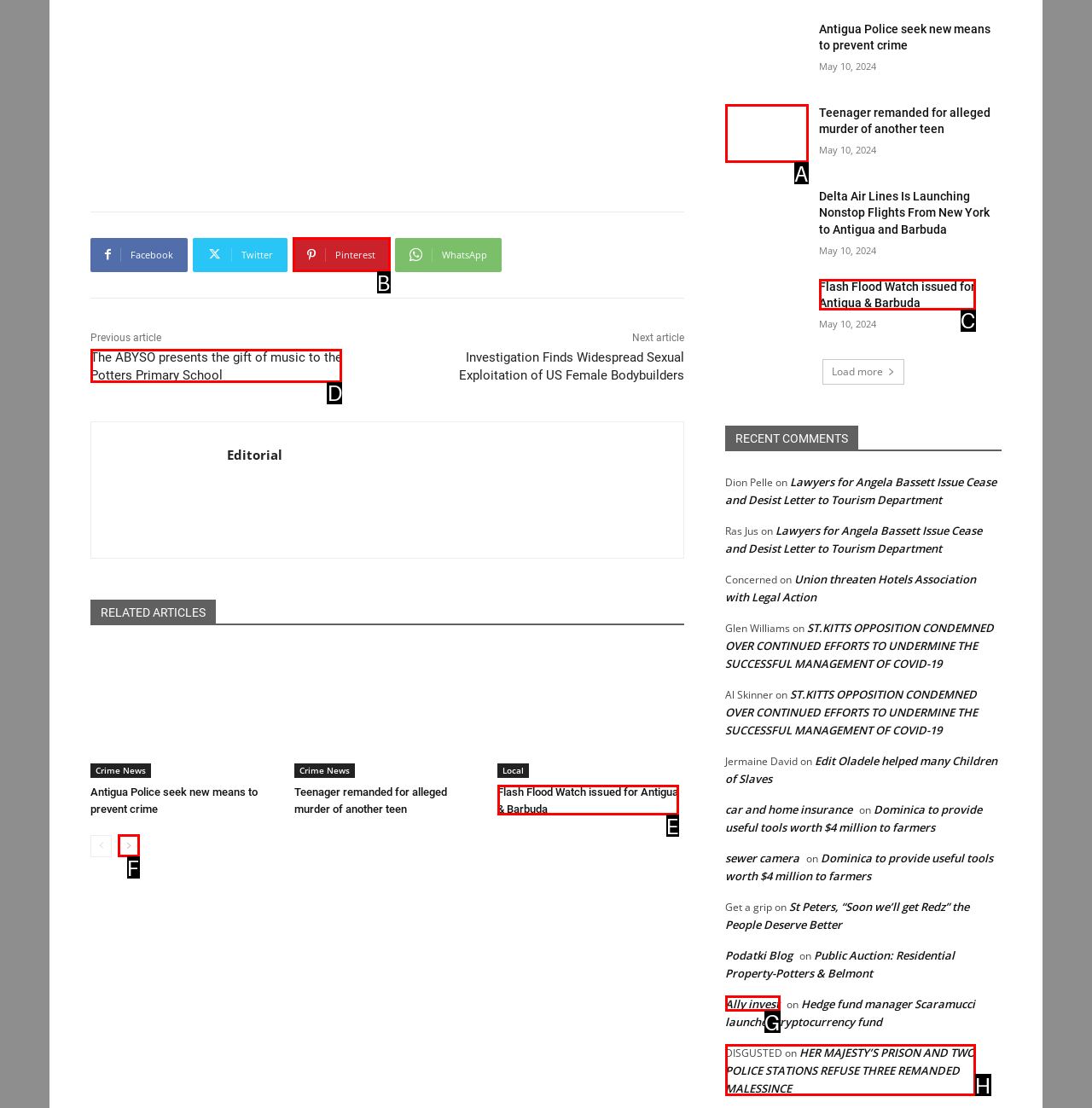Which option should be clicked to execute the task: Read the article 'The ABYSO presents the gift of music to the Potters Primary School'?
Reply with the letter of the chosen option.

D